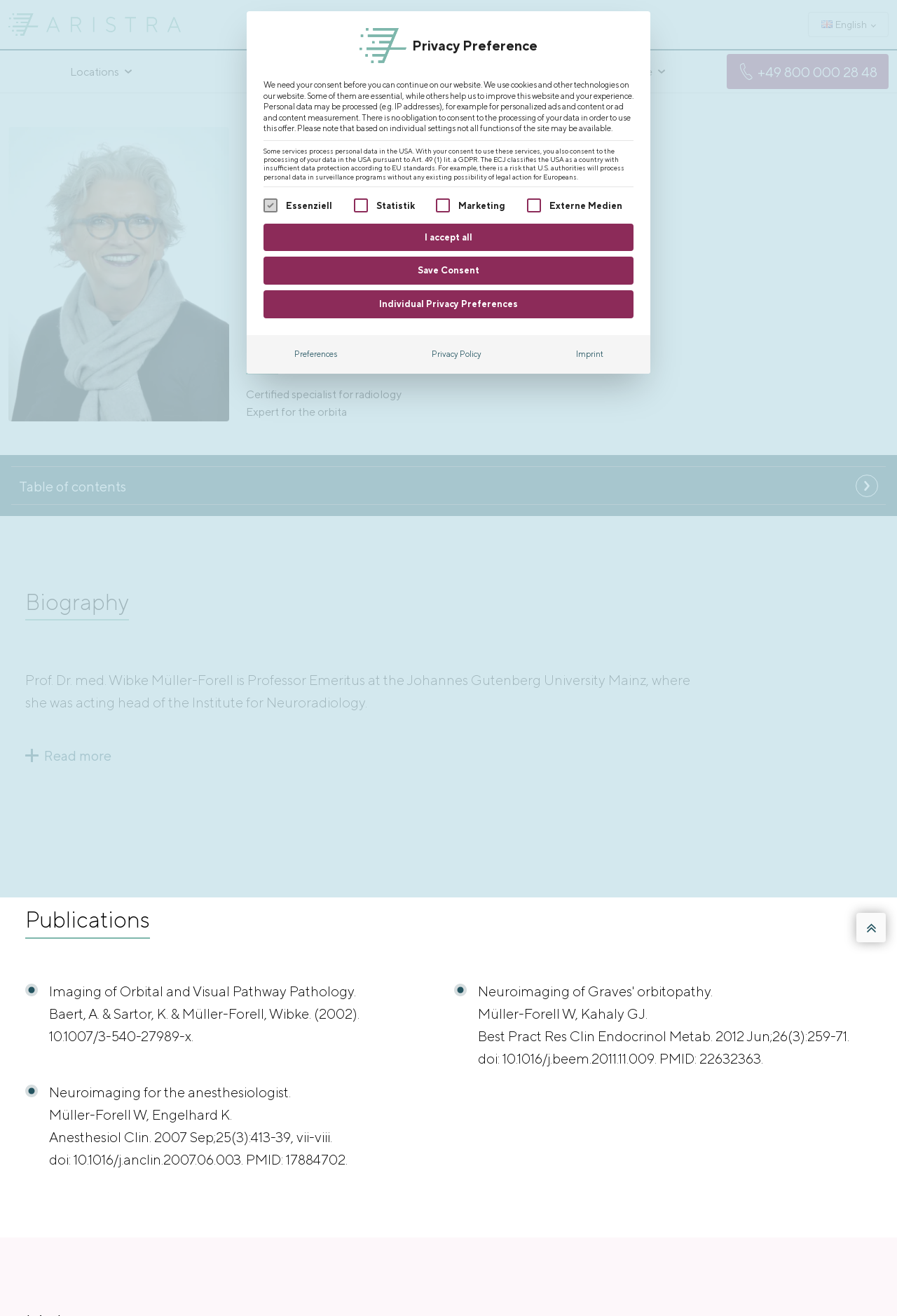Bounding box coordinates must be specified in the format (top-left x, top-left y, bottom-right x, bottom-right y). All values should be floating point numbers between 0 and 1. What are the bounding box coordinates of the UI element described as: alt="Back to Home"

[0.009, 0.01, 0.202, 0.027]